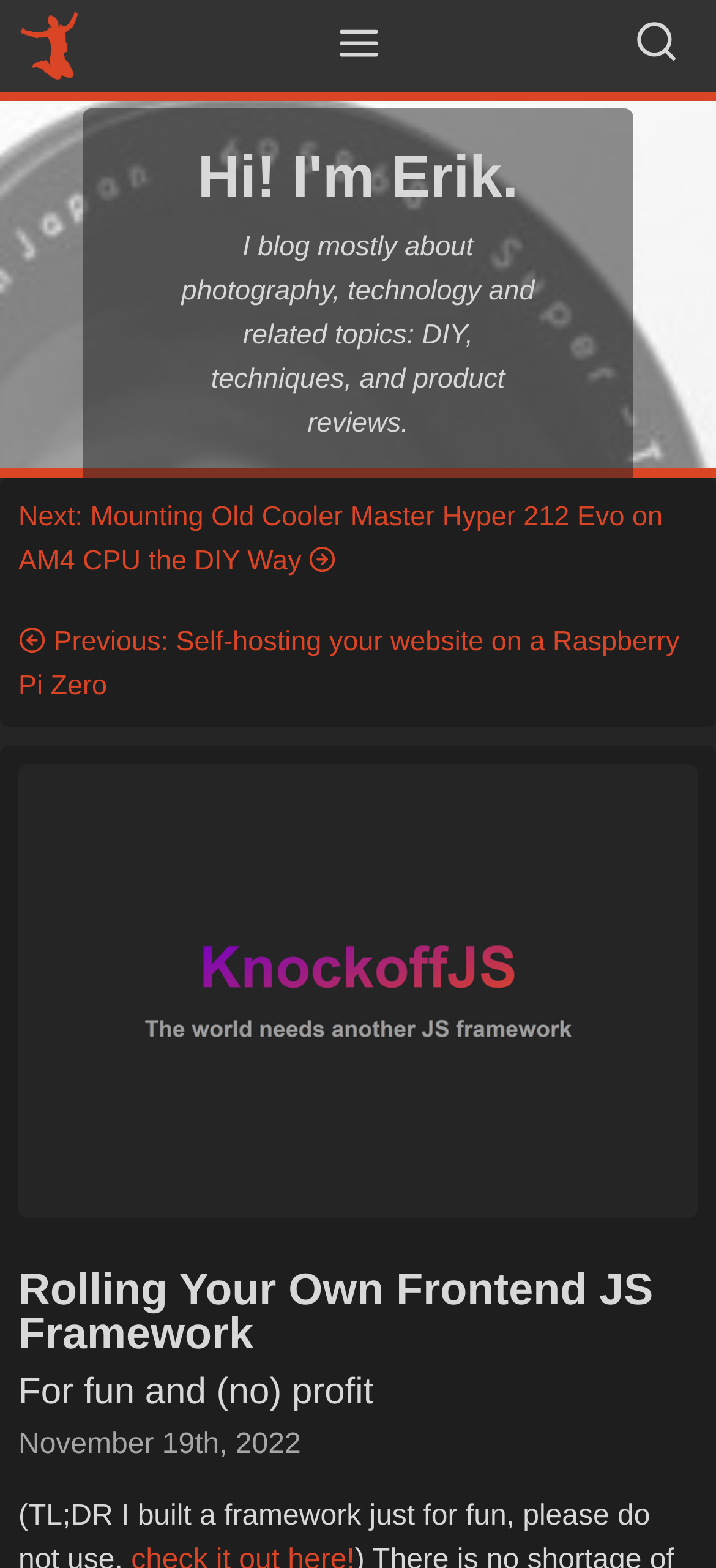Respond to the question below with a concise word or phrase:
What is the author's name?

Erik